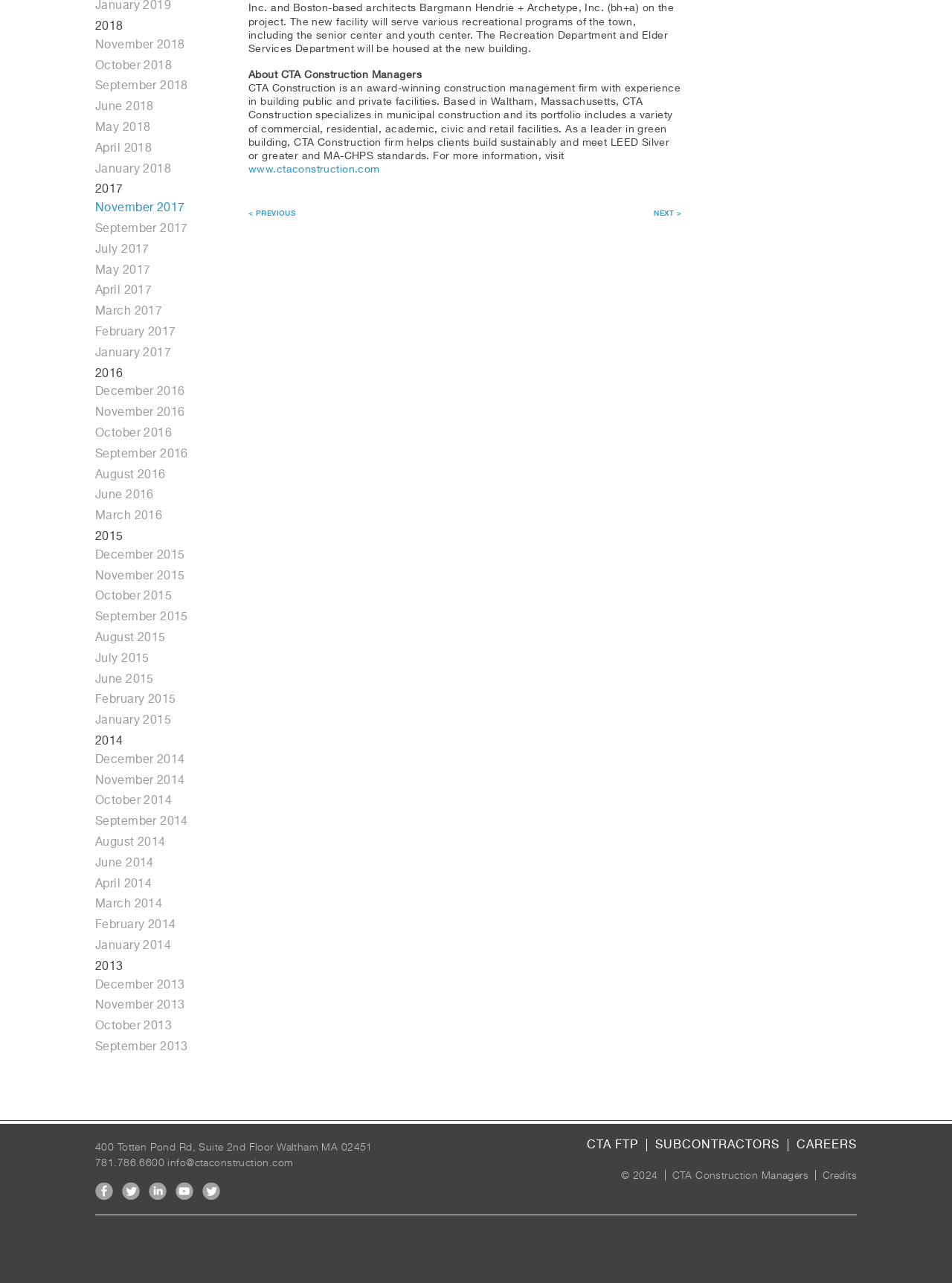Identify the bounding box coordinates of the clickable region to carry out the given instruction: "Contact CTA Construction via email".

[0.176, 0.901, 0.308, 0.911]